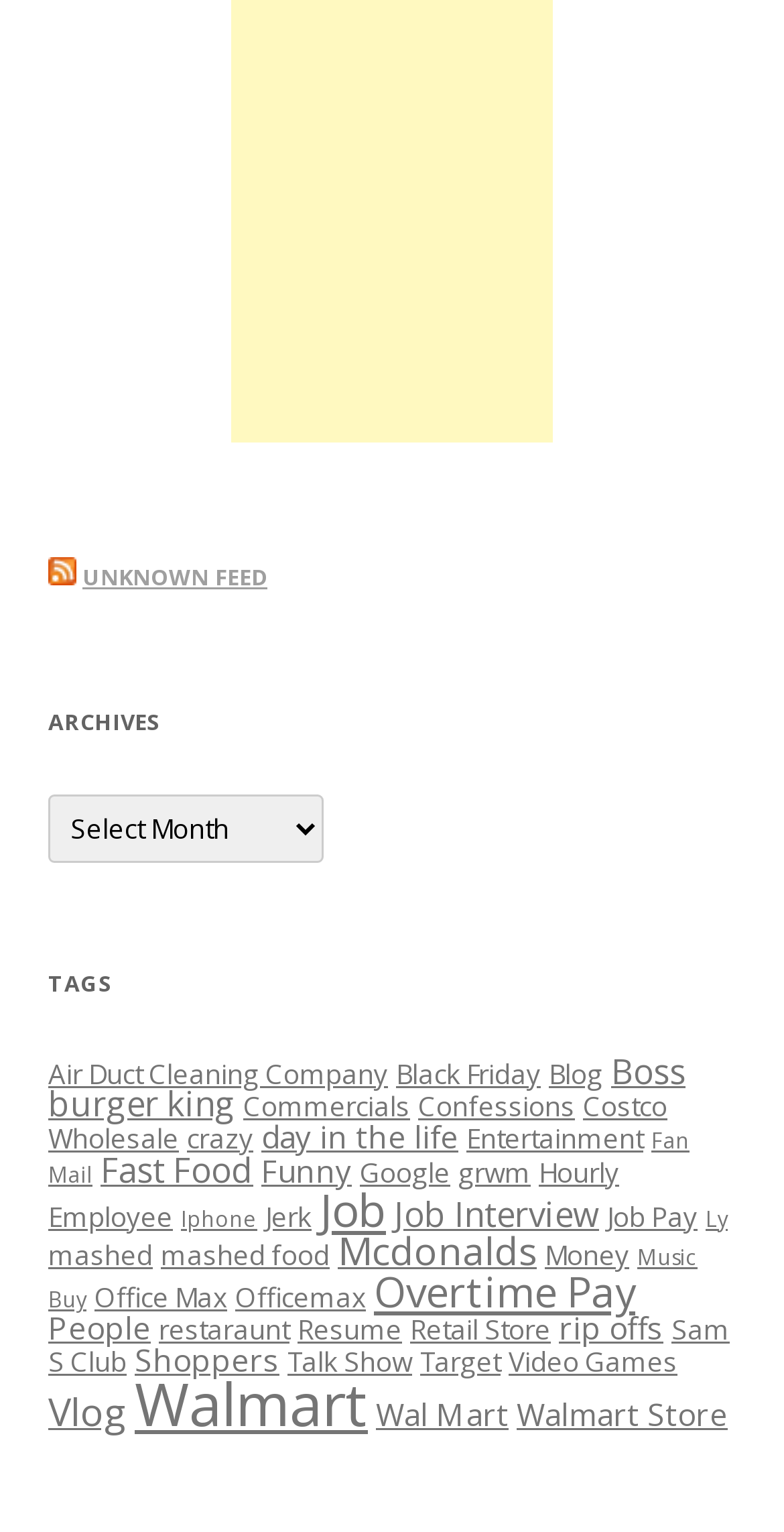Reply to the question below using a single word or brief phrase:
What is the most popular tag on this webpage?

Walmart